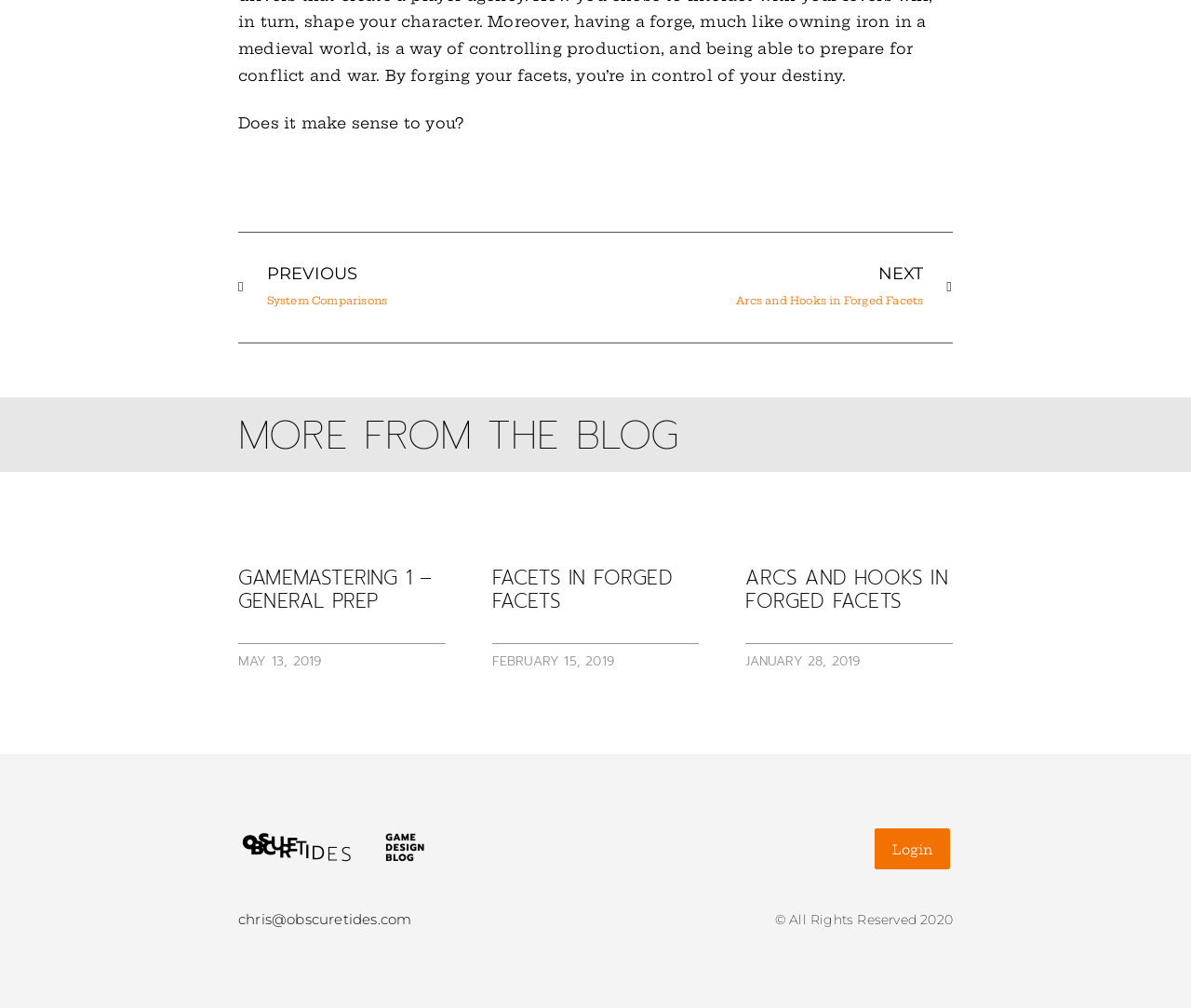What is the copyright year?
Look at the image and answer with only one word or phrase.

2020